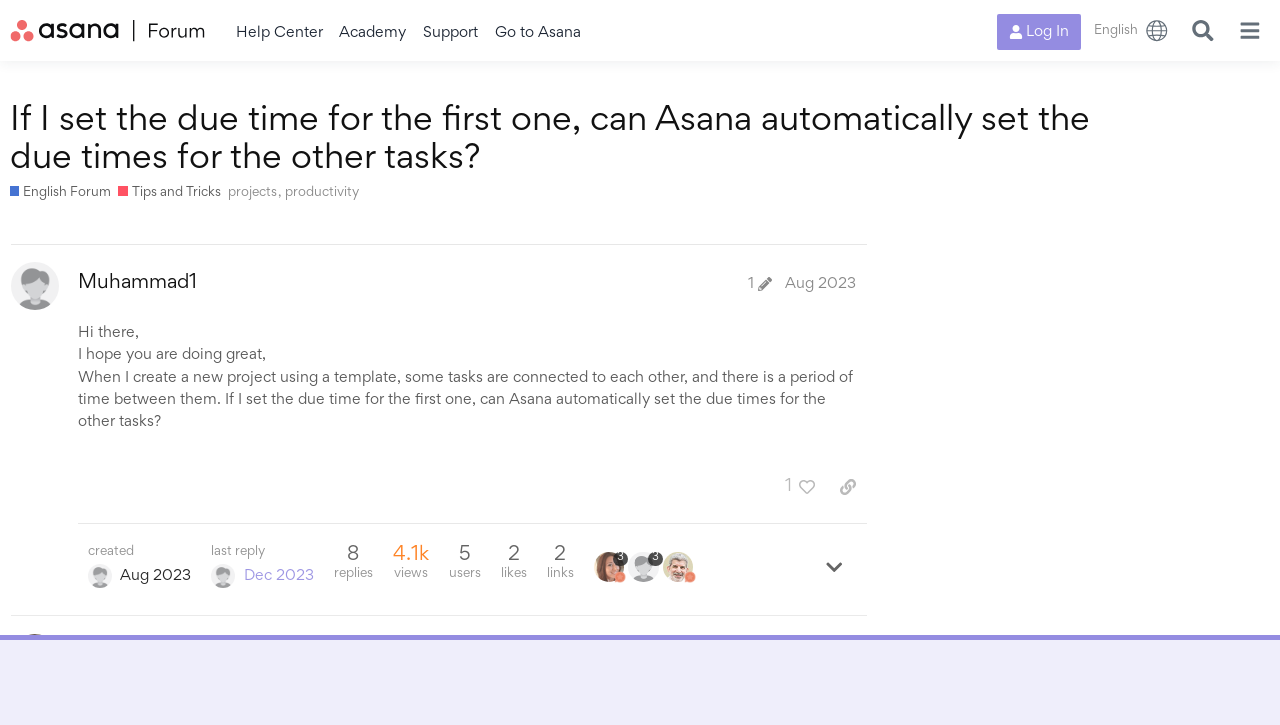Please provide a detailed answer to the question below by examining the image:
How many users are participating in the discussion?

I found the answer by looking at the post metadata section, where I saw a static text element with the value '5' next to the label 'users'. This indicates that 5 users are participating in the discussion.